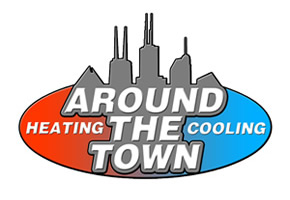Please provide a brief answer to the following inquiry using a single word or phrase:
What services does the company offer?

Heating and air conditioning services